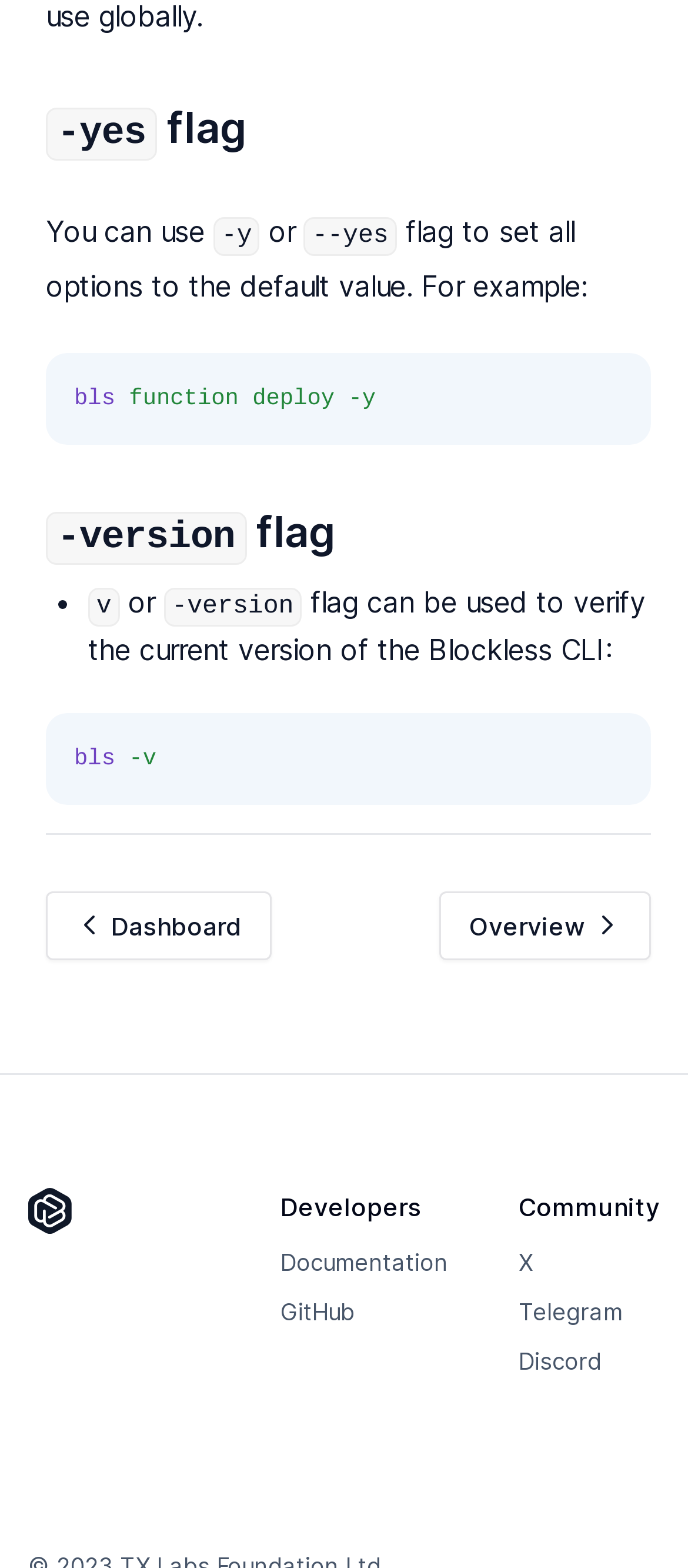Using the description: "title="Toggle word wrap"", identify the bounding box of the corresponding UI element in the screenshot.

[0.754, 0.237, 0.831, 0.271]